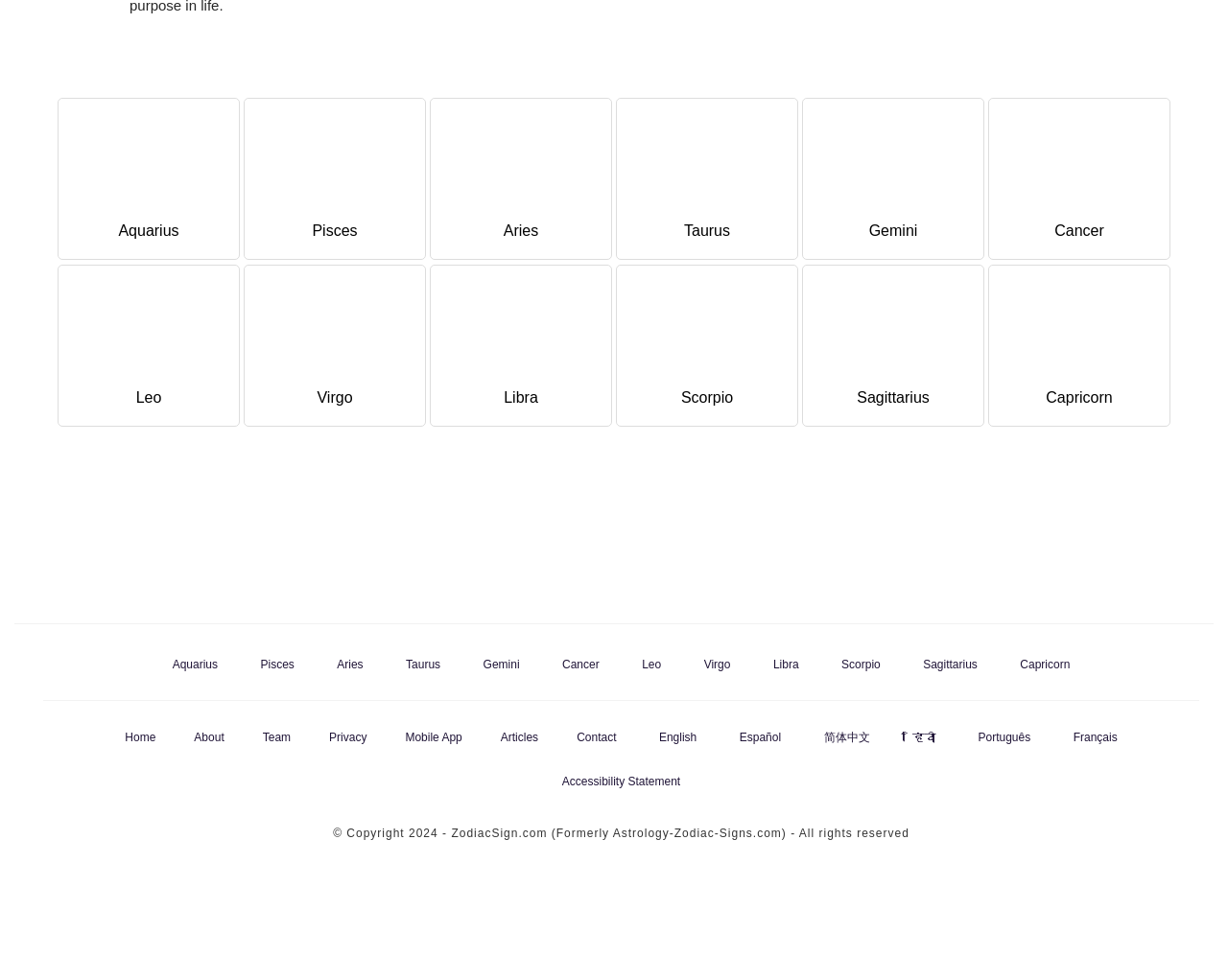What is the last navigation link?
Examine the webpage screenshot and provide an in-depth answer to the question.

The last navigation link is 'Accessibility Statement', which can be determined by looking at the last link element with the text 'Accessibility Statement'.